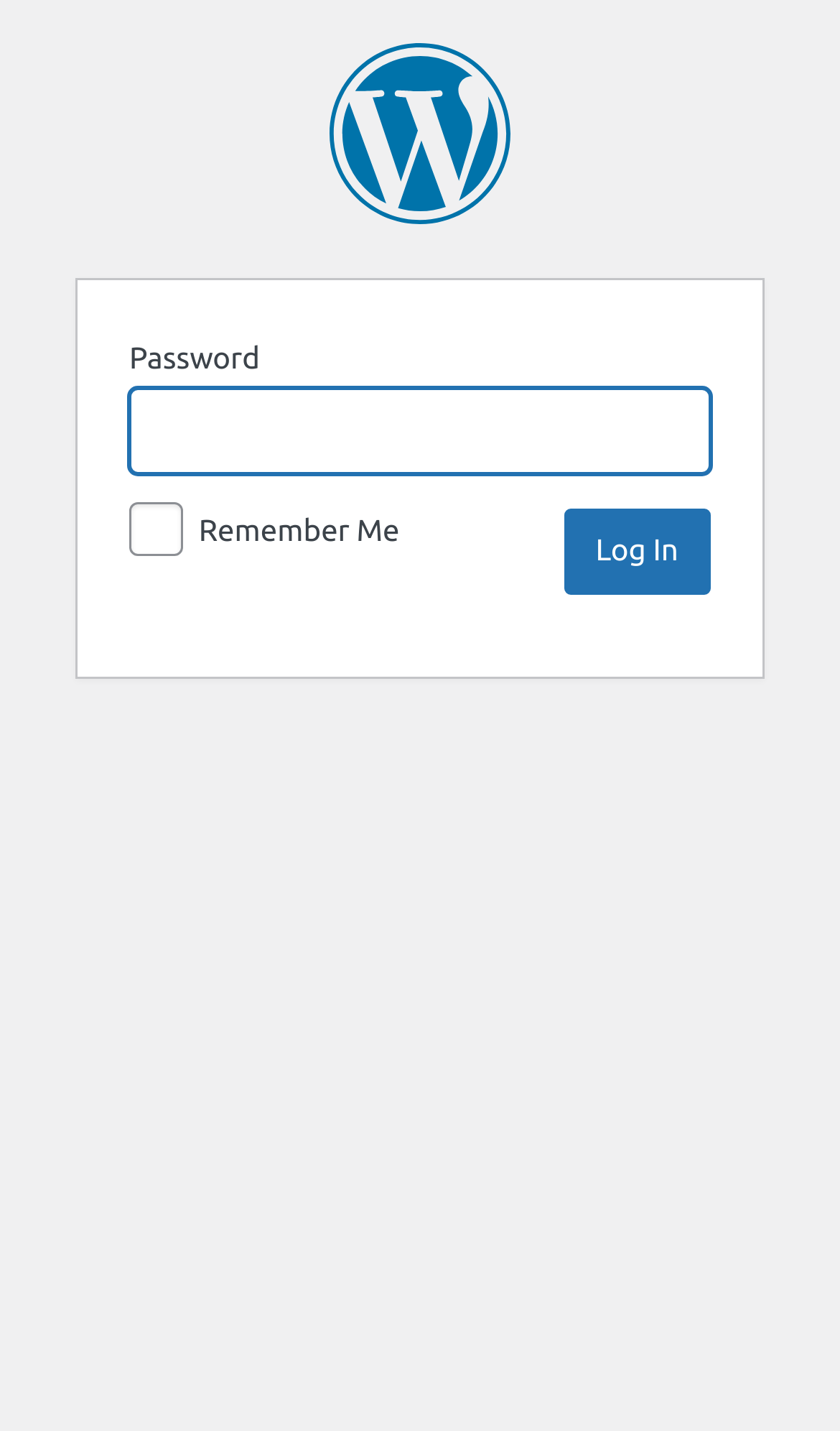Mark the bounding box of the element that matches the following description: "parent_node: Remember Me name="password_protected_rememberme" value="1"".

[0.154, 0.351, 0.218, 0.388]